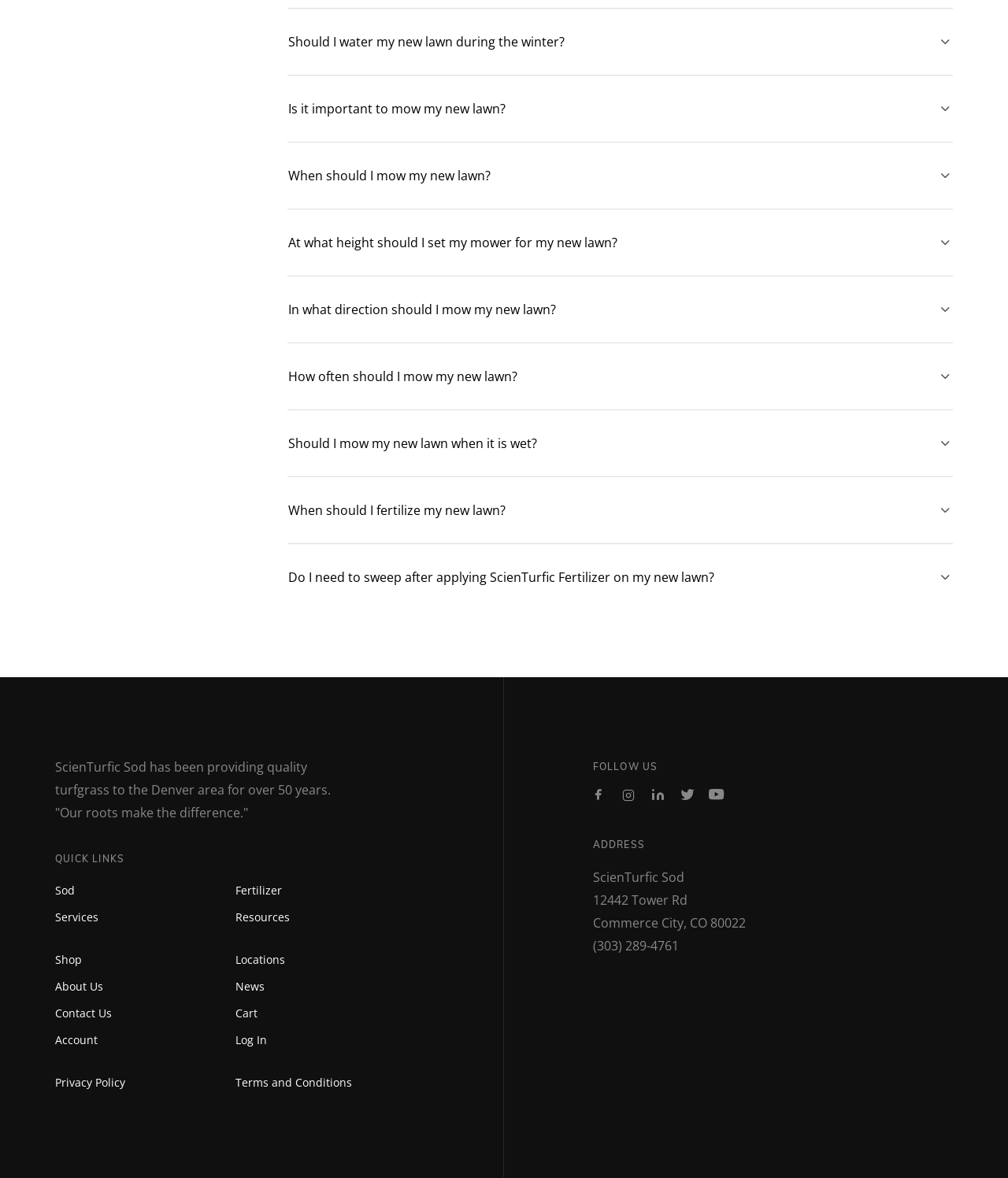Respond with a single word or phrase to the following question: What is the main topic of the webpage?

Lawn care